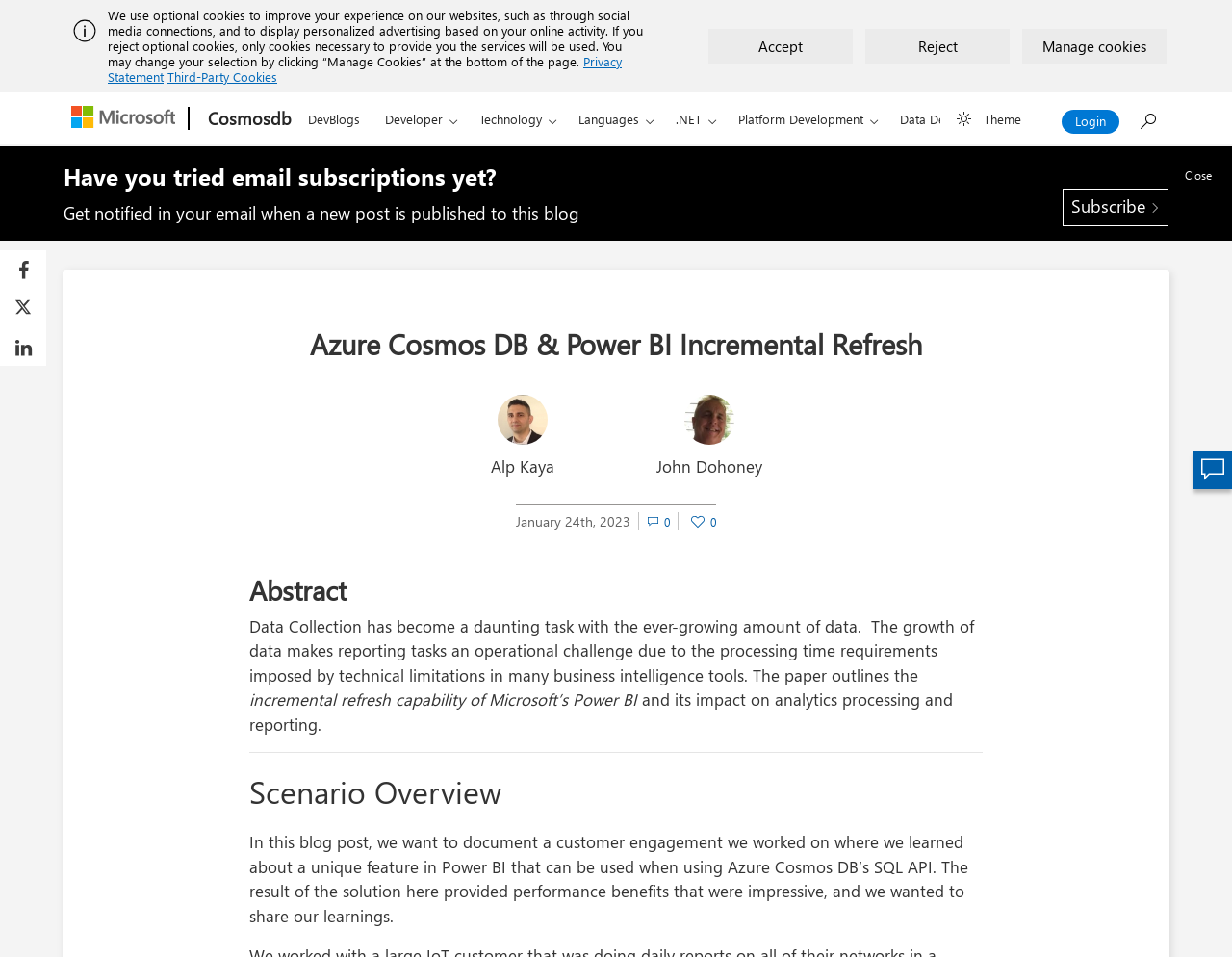What is the date of this blog post?
Carefully analyze the image and provide a detailed answer to the question.

I found the date of the blog post by looking at the text elements on the webpage. The date 'January 24th, 2023' is listed, indicating when the blog post was published.